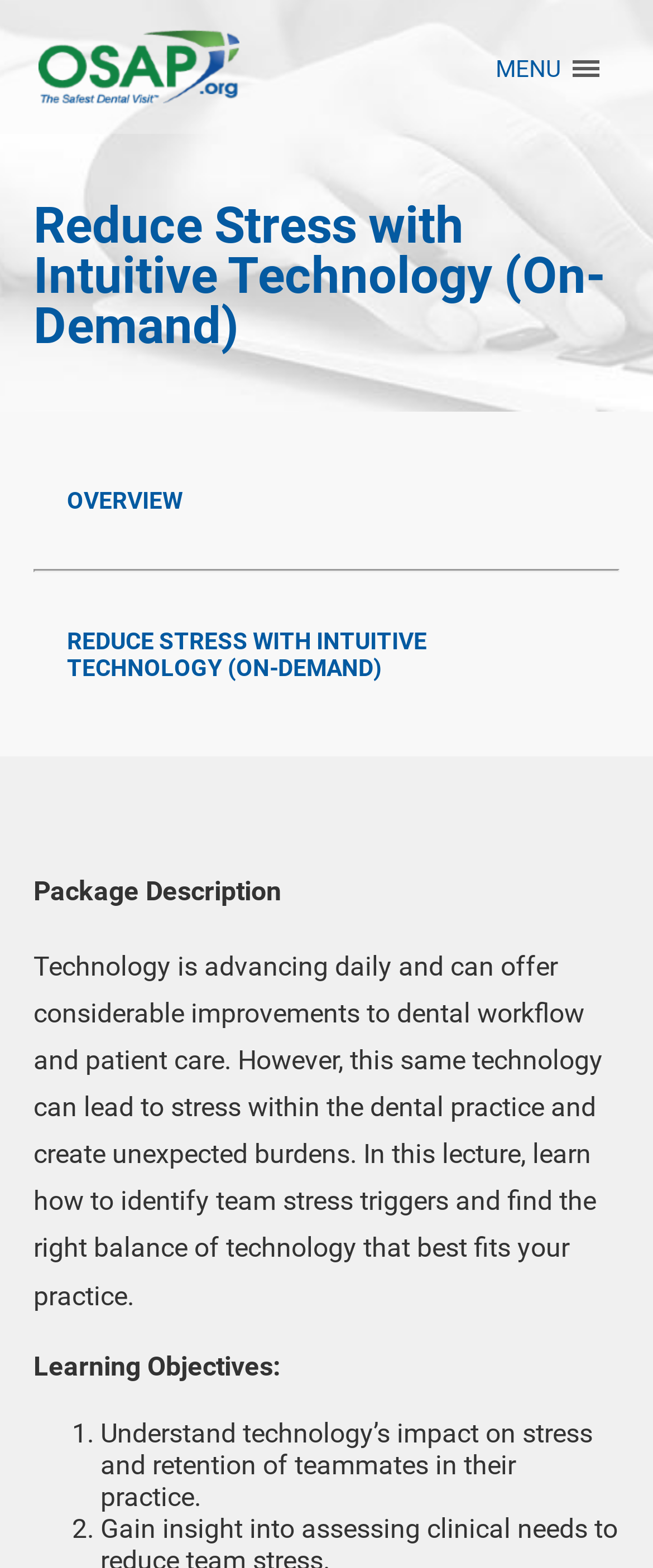What is the focus of the lecture in terms of technology?
Using the image, answer in one word or phrase.

Intuitive technology